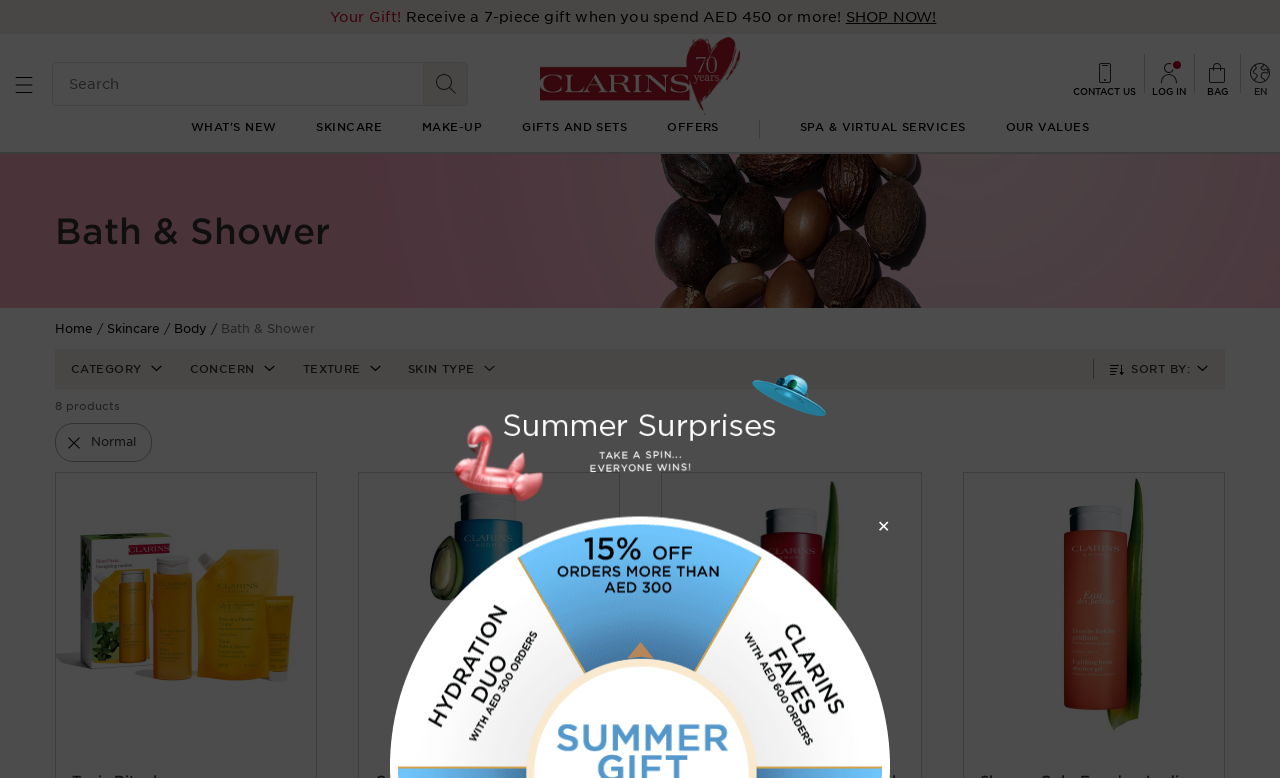Give a short answer to this question using one word or a phrase:
What is the price of the Tonic Ritual product?

AED 156.00